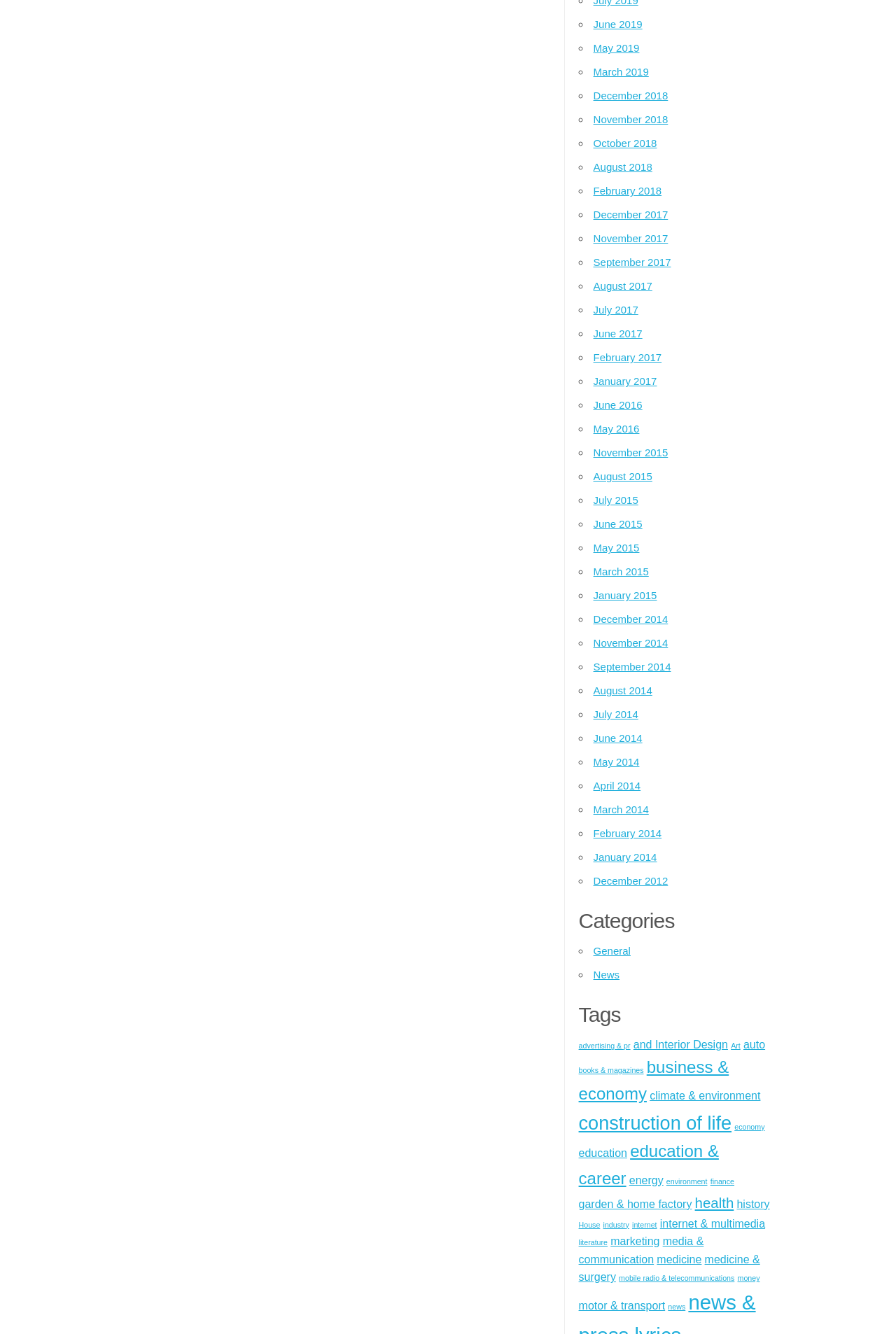Find the bounding box coordinates for the UI element that matches this description: "mobile radio & telecommunications".

[0.691, 0.955, 0.82, 0.961]